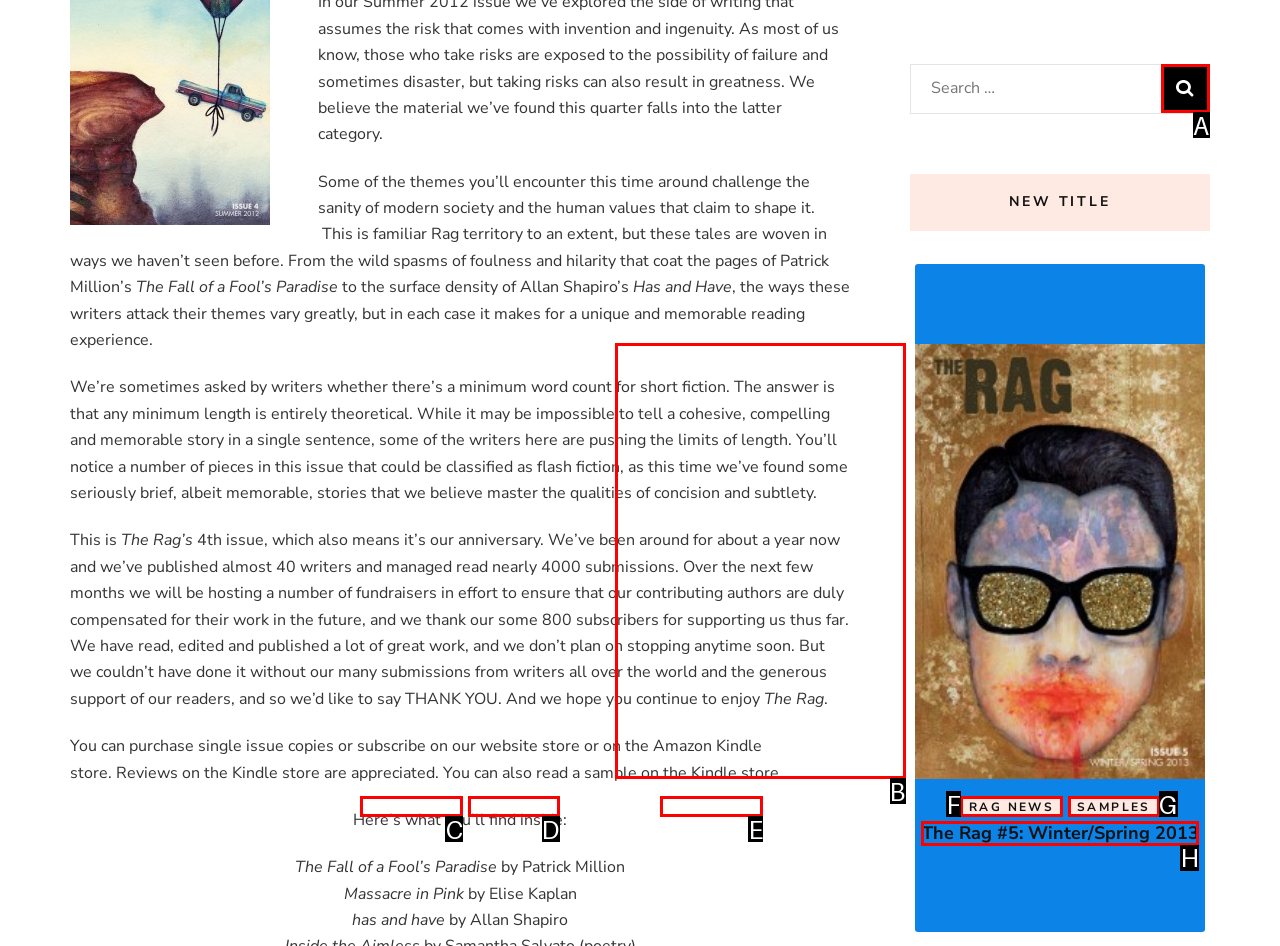From the choices provided, which HTML element best fits the description: Rag News? Answer with the appropriate letter.

F